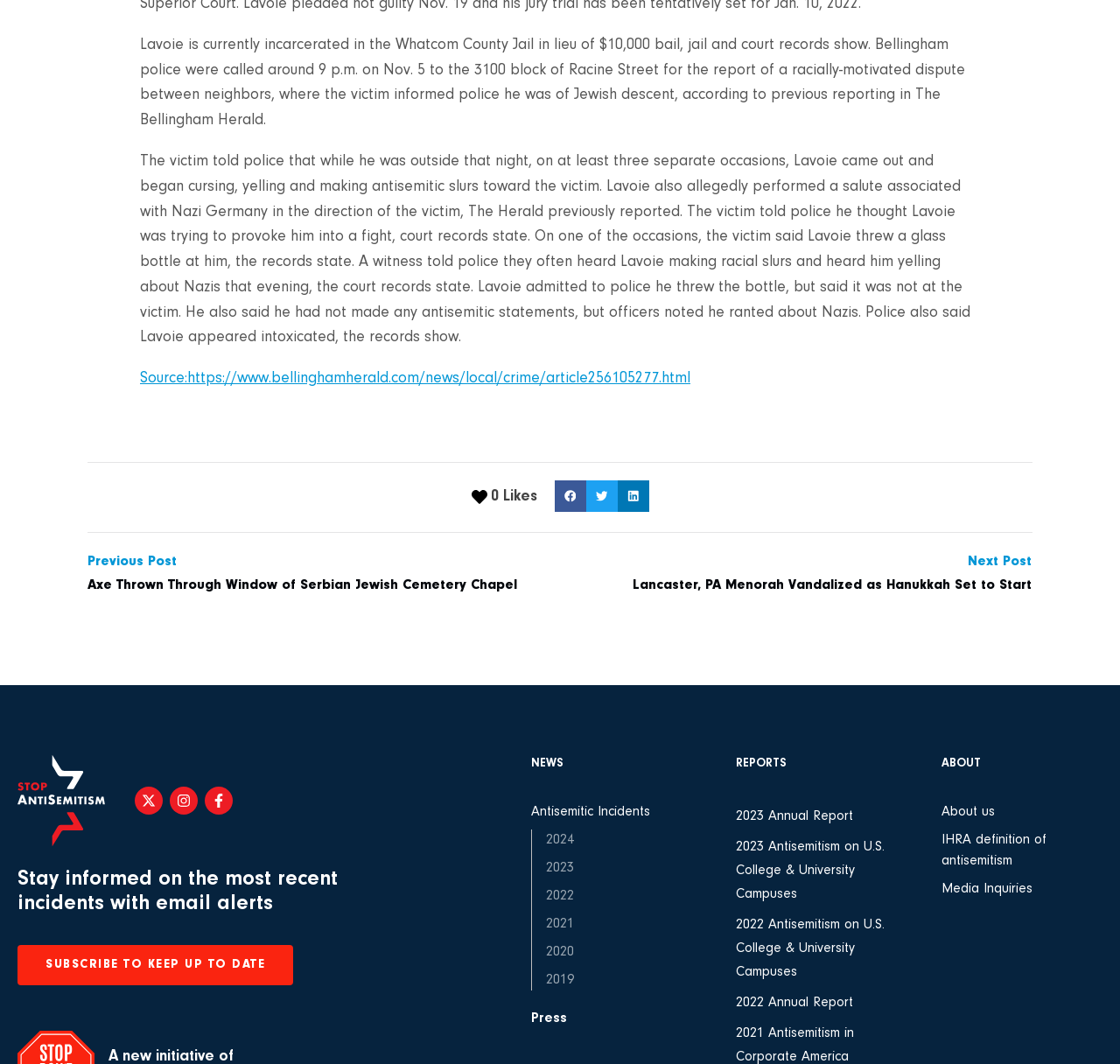Find the bounding box coordinates of the clickable element required to execute the following instruction: "View 2023 Annual Report". Provide the coordinates as four float numbers between 0 and 1, i.e., [left, top, right, bottom].

[0.657, 0.756, 0.762, 0.779]